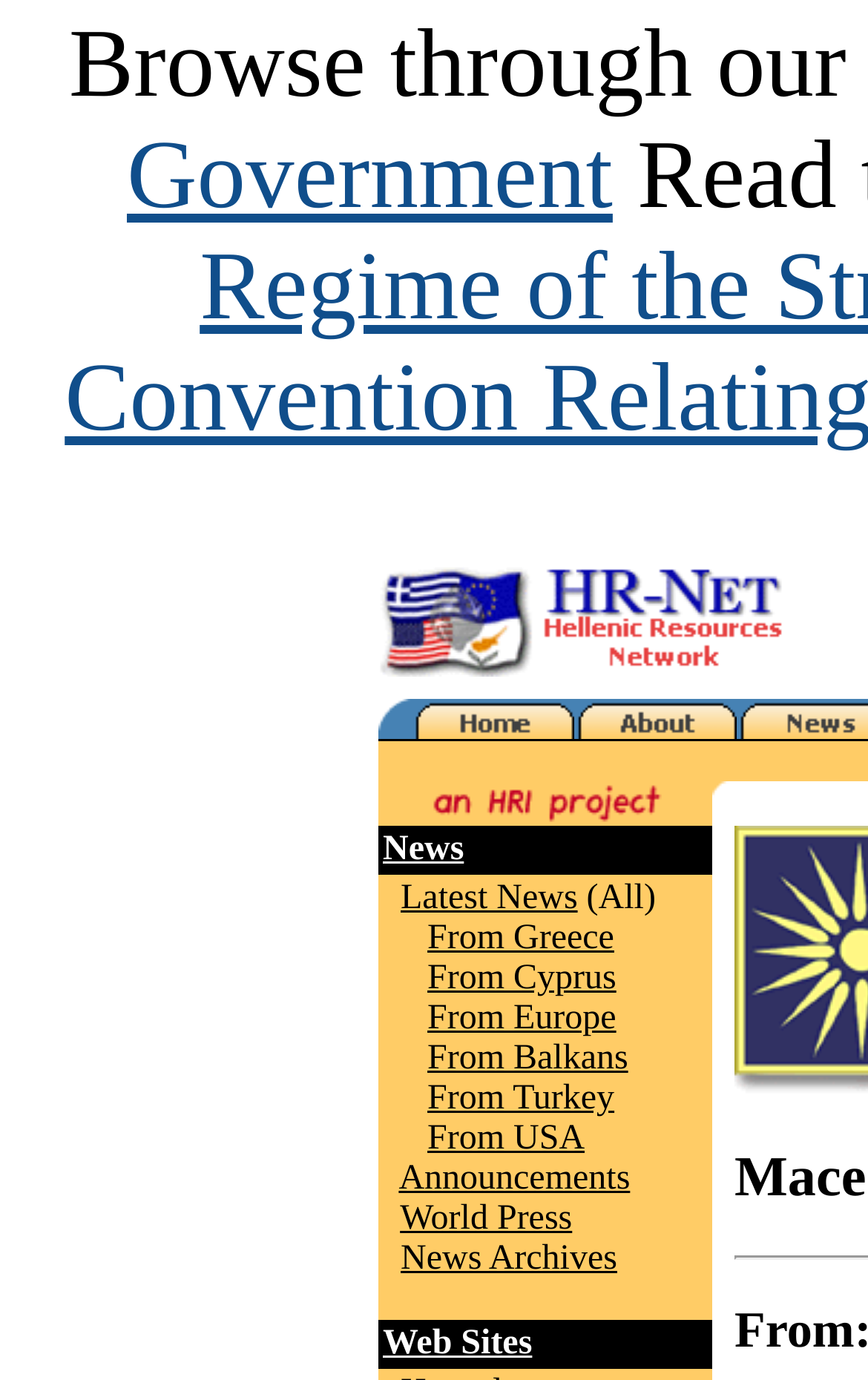What is the name of the network on the top-left?
Please give a detailed and elaborate explanation in response to the question.

By looking at the top-left corner of the webpage, I see an image and a link with the text 'HR-Net - Hellenic Resources Network'. This suggests that the name of the network is HR-Net.